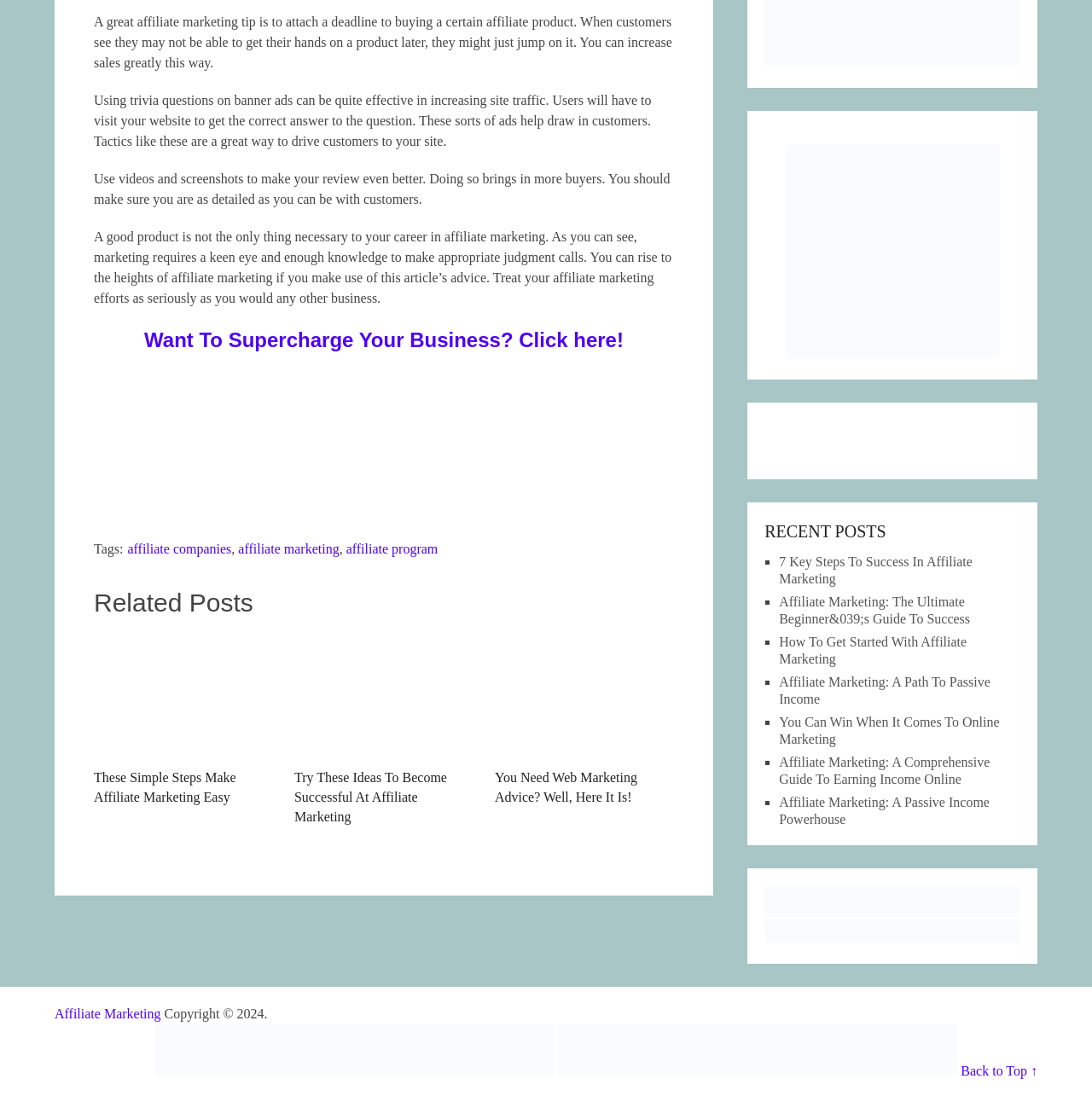Find the bounding box coordinates of the area that needs to be clicked in order to achieve the following instruction: "Click on the 'Want To Supercharge Your Business? Click here!' link". The coordinates should be specified as four float numbers between 0 and 1, i.e., [left, top, right, bottom].

[0.132, 0.299, 0.571, 0.32]